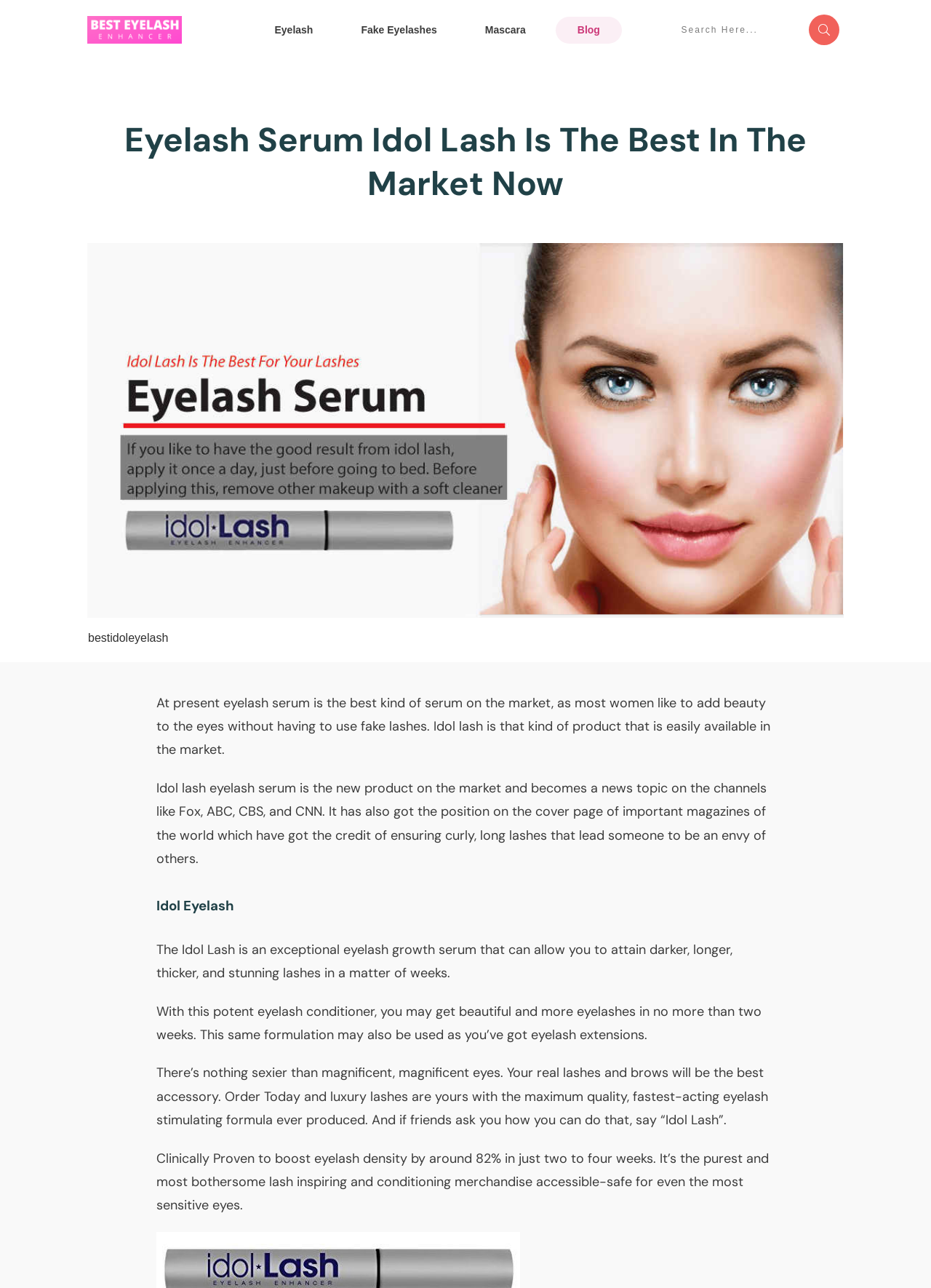Please find and generate the text of the main heading on the webpage.

Eyelash Serum Idol Lash Is The Best In The Market Now